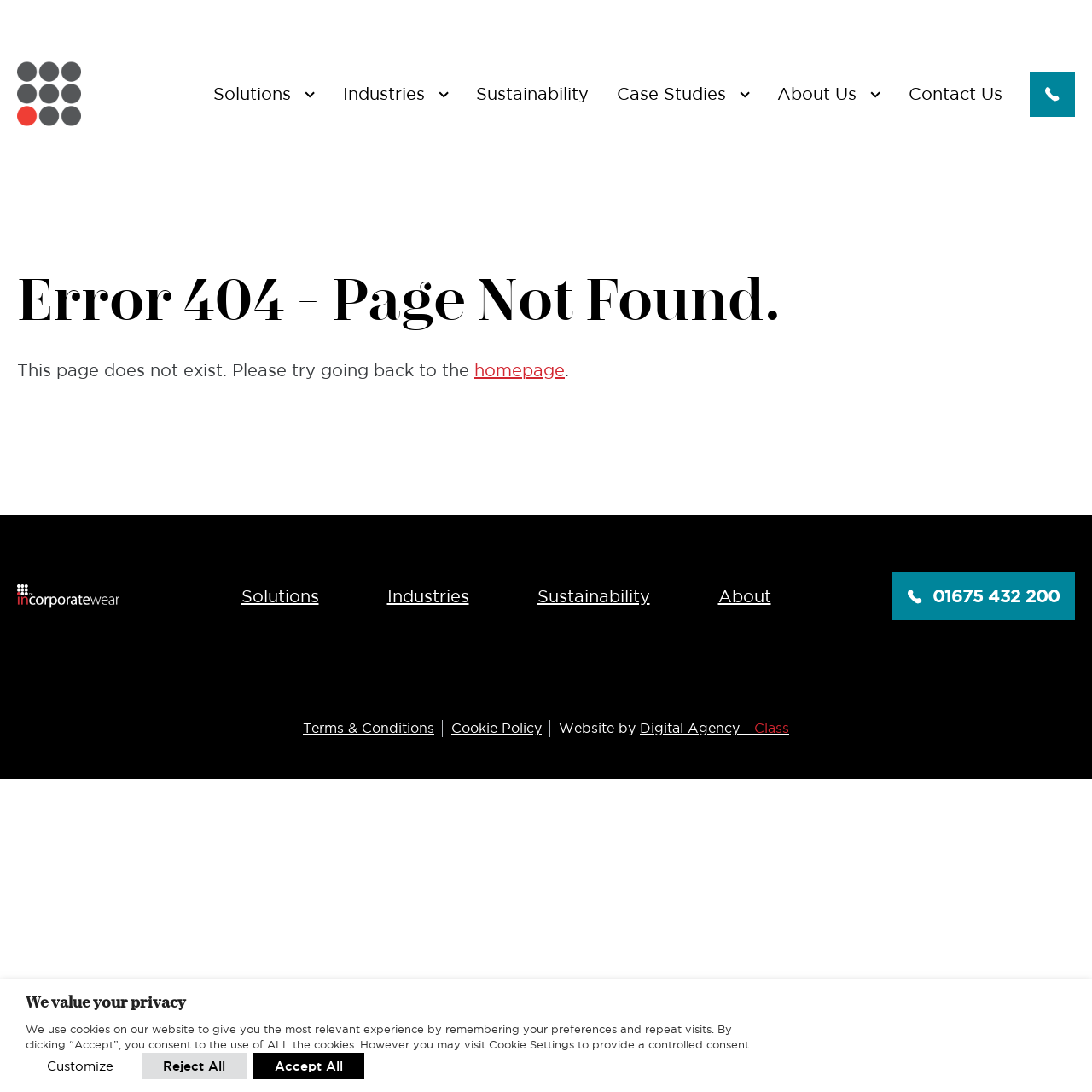How many solutions are listed?
Can you provide an in-depth and detailed response to the question?

The solutions are listed in the middle section of the webpage, and there are 13 links listed under the 'Solutions and Services' heading, including 'Bespoke Uniforms', 'Inclusive Workwear', and so on.